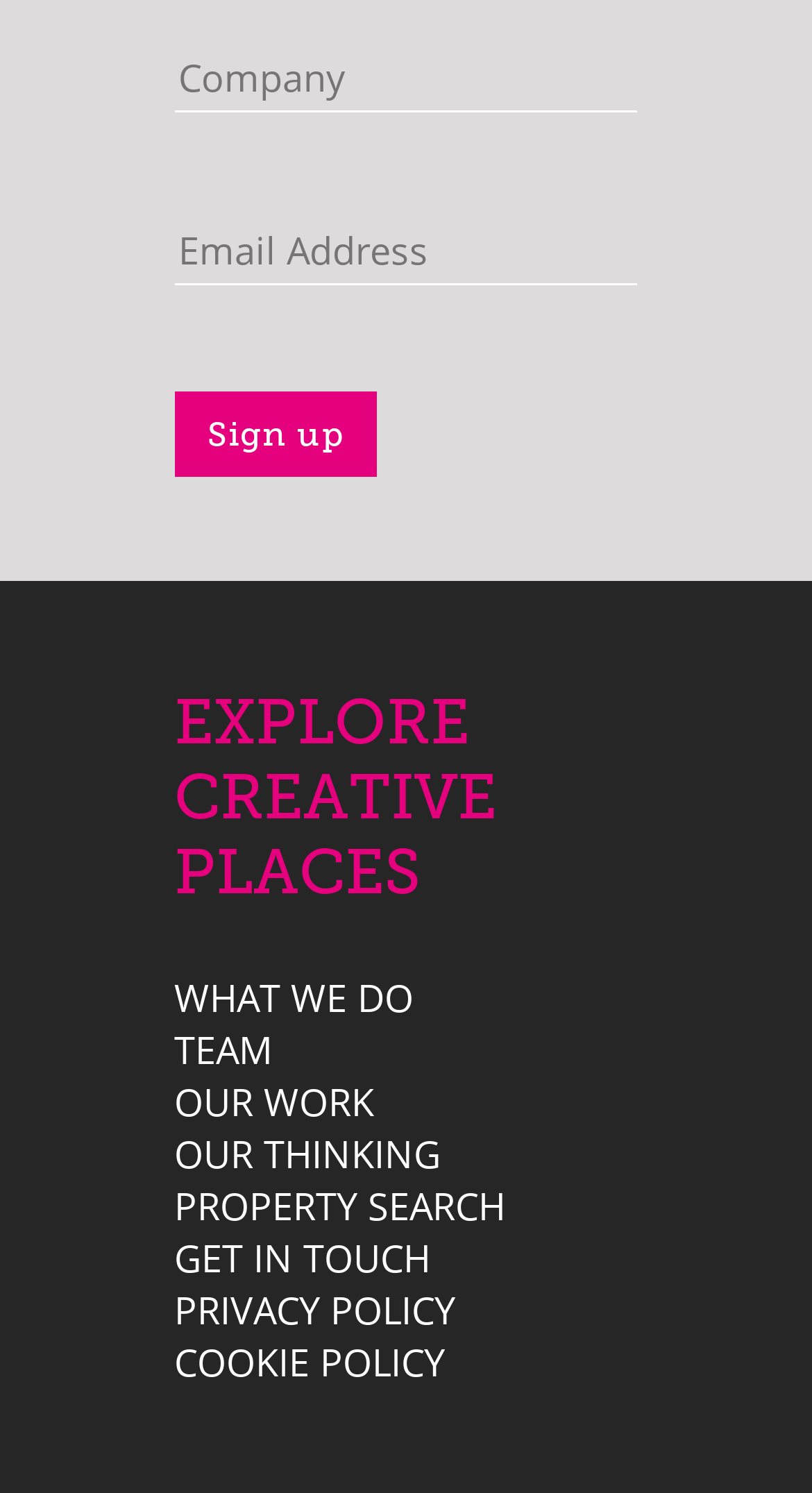Please specify the bounding box coordinates of the clickable section necessary to execute the following command: "Enter company name".

[0.215, 0.031, 0.785, 0.075]